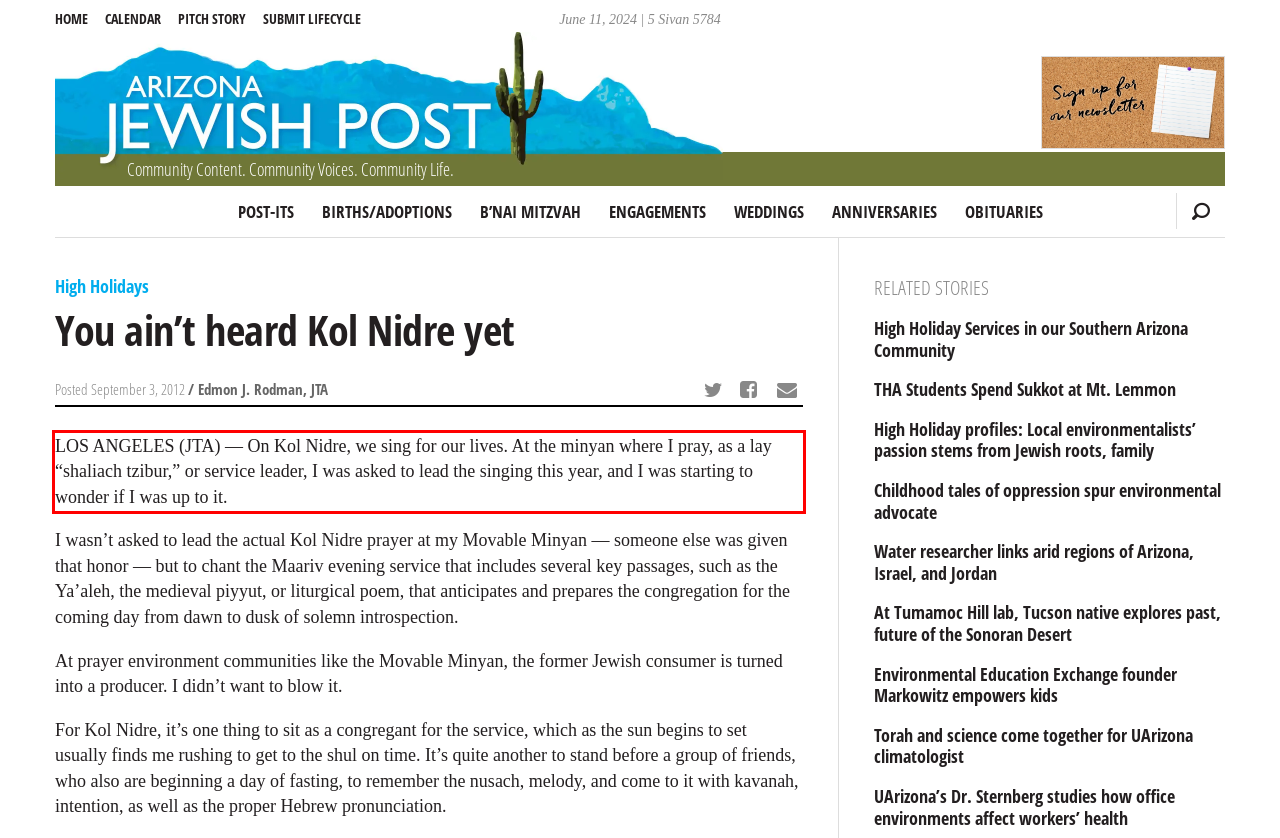Analyze the screenshot of a webpage where a red rectangle is bounding a UI element. Extract and generate the text content within this red bounding box.

LOS ANGELES (JTA) — On Kol Nidre, we sing for our lives. At the minyan where I pray, as a lay “shaliach tzibur,” or service leader, I was asked to lead the singing this year, and I was starting to wonder if I was up to it.